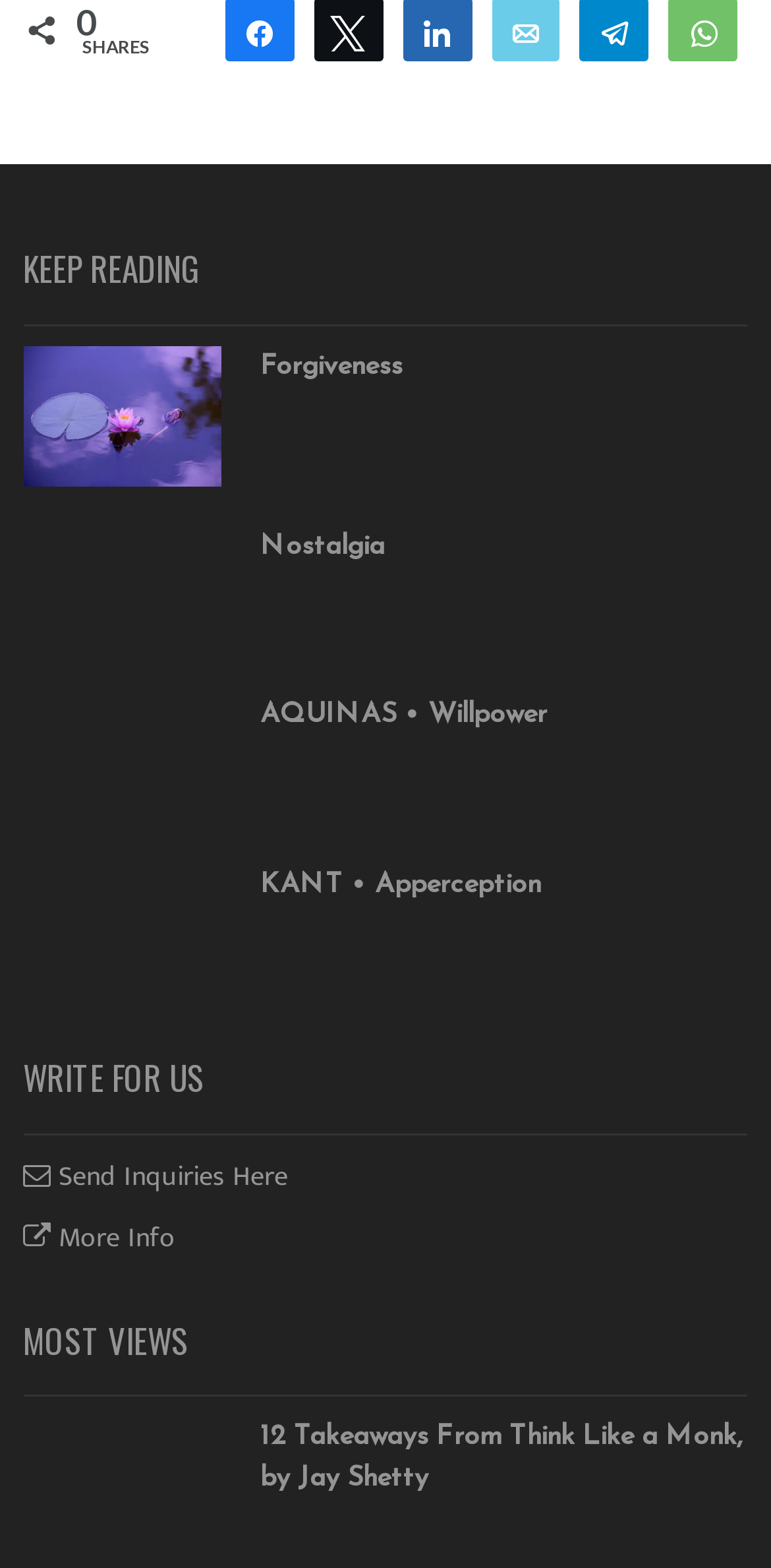Can you specify the bounding box coordinates for the region that should be clicked to fulfill this instruction: "Share on Twitter".

[0.409, 0.0, 0.494, 0.038]